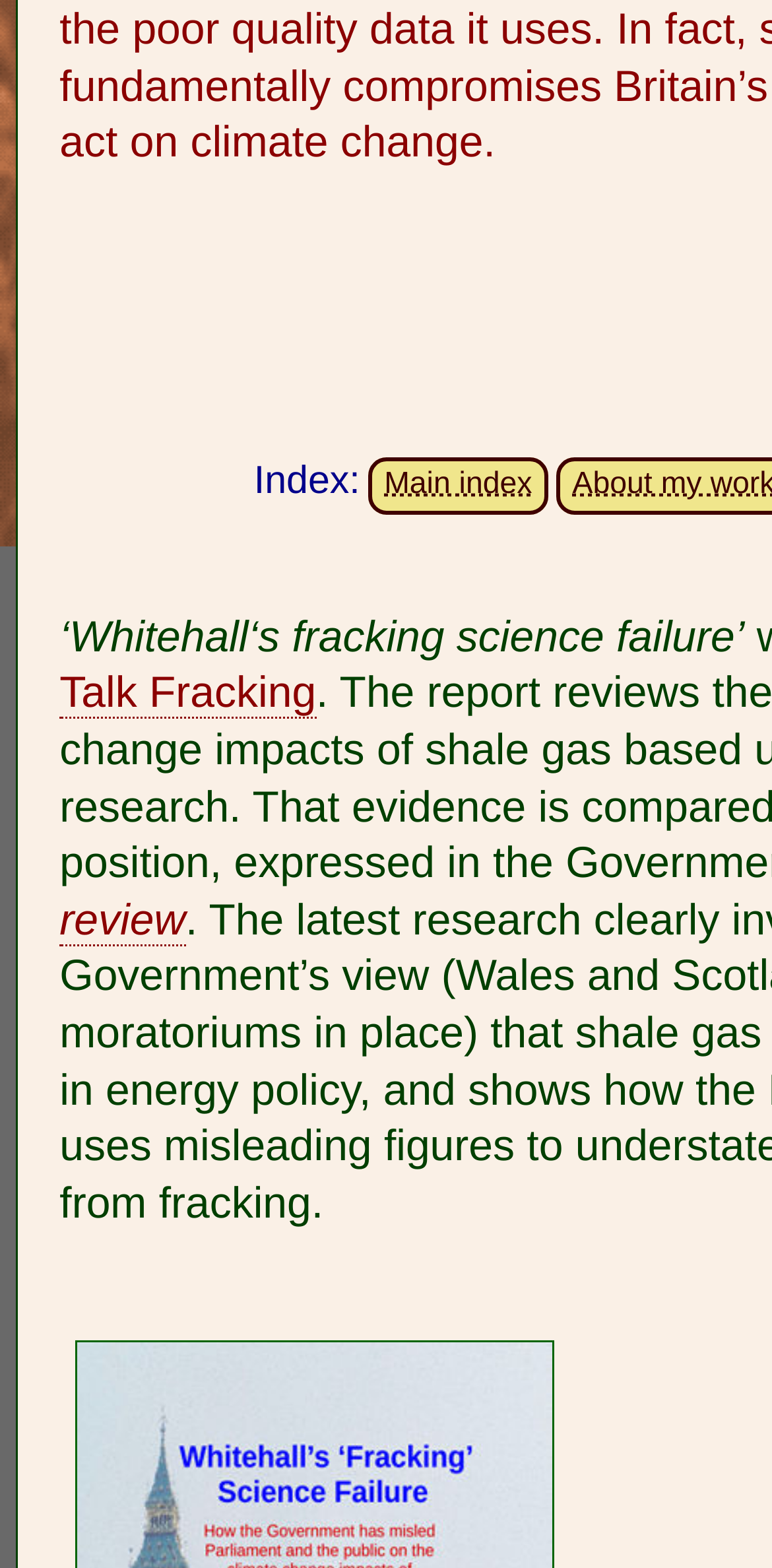Please determine the bounding box of the UI element that matches this description: aria-label="Search..." name="q" placeholder="Search...". The coordinates should be given as (top-left x, top-left y, bottom-right x, bottom-right y), with all values between 0 and 1.

None